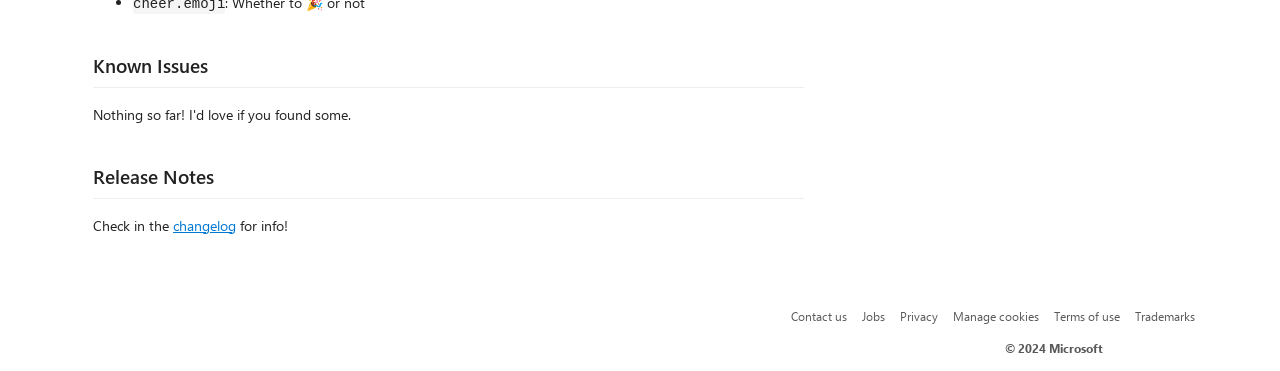Please provide a short answer using a single word or phrase for the question:
What is the first heading on the webpage?

Known Issues